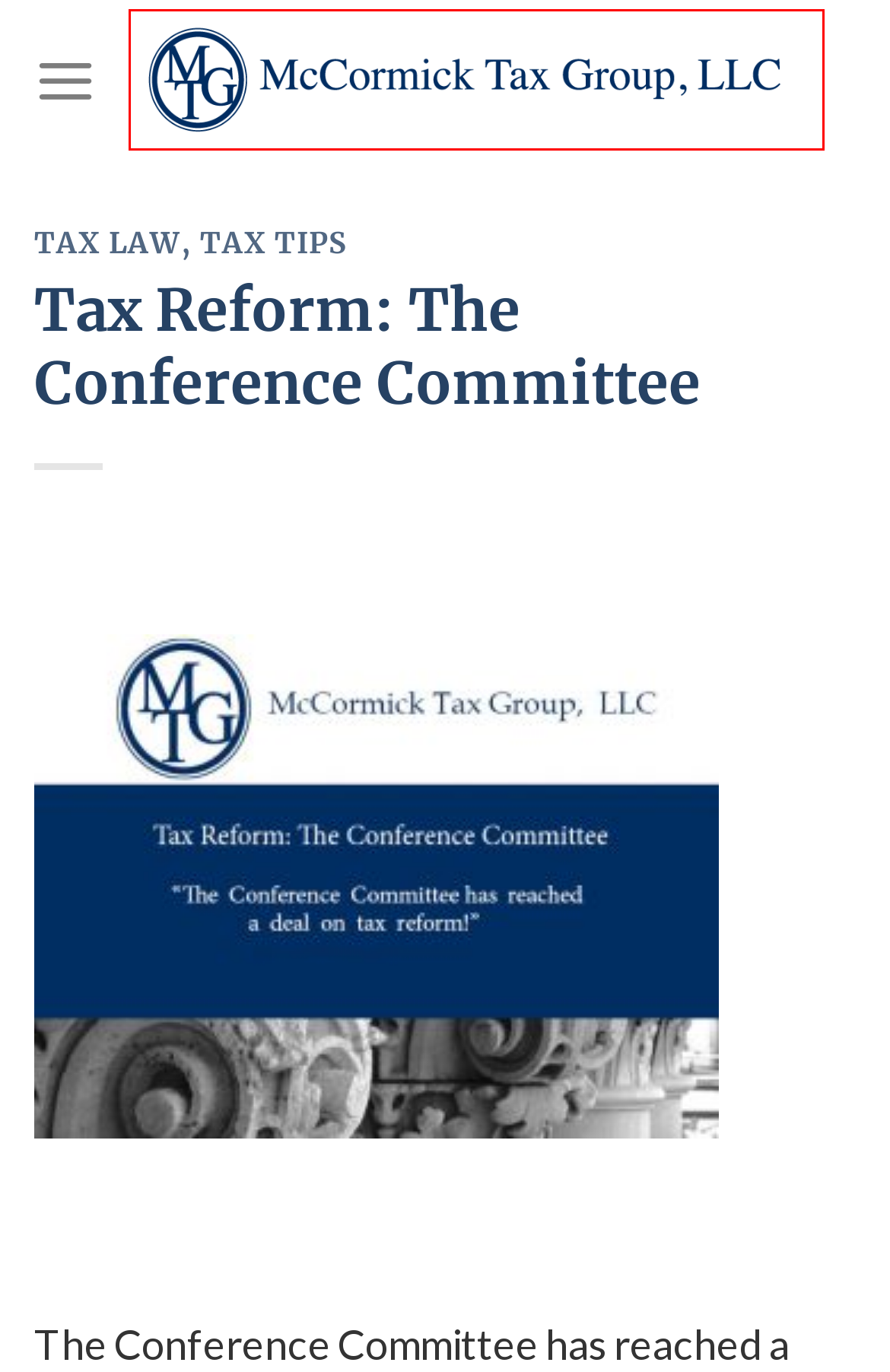You have been given a screenshot of a webpage, where a red bounding box surrounds a UI element. Identify the best matching webpage description for the page that loads after the element in the bounding box is clicked. Options include:
A. Resources – McCormick Tax Group, LLC
B. About – McCormick Tax Group, LLC
C. Tax Reform Law Has Passed Congress – McCormick Tax Group, LLC
D. McCormick Tax Group, LLC – dedicated to meeting the needs of our clients
E. Gallery – McCormick Tax Group, LLC
F. Blog – McCormick Tax Group, LLC
G. Tax Tips – McCormick Tax Group, LLC
H. Tax Law – McCormick Tax Group, LLC

D